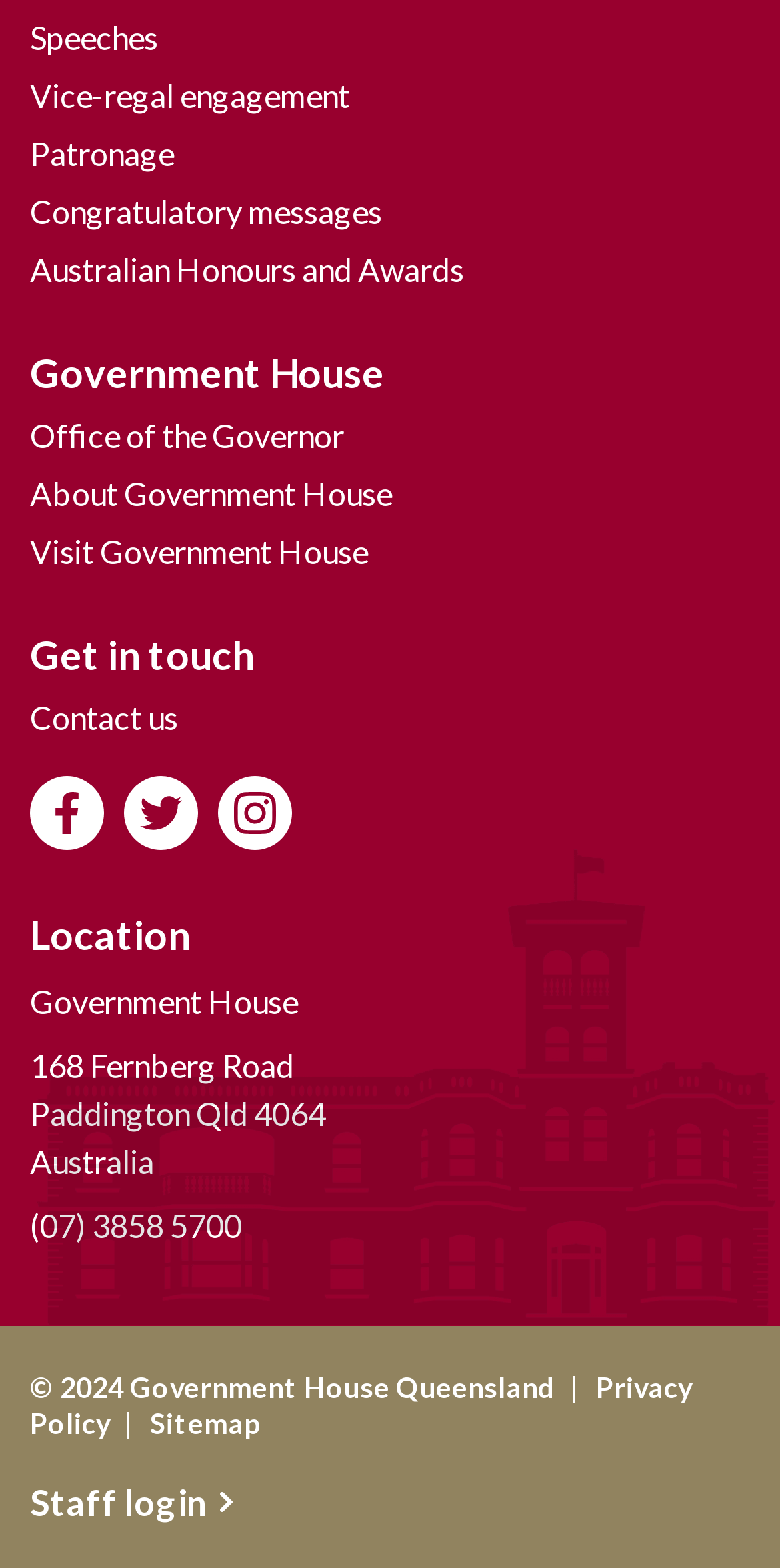Refer to the screenshot and give an in-depth answer to this question: What is the phone number of Government House?

I found the phone number by looking at the 'Location' section of the webpage, where it lists the contact details. The phone number is listed as '(07) 3858 5700'.